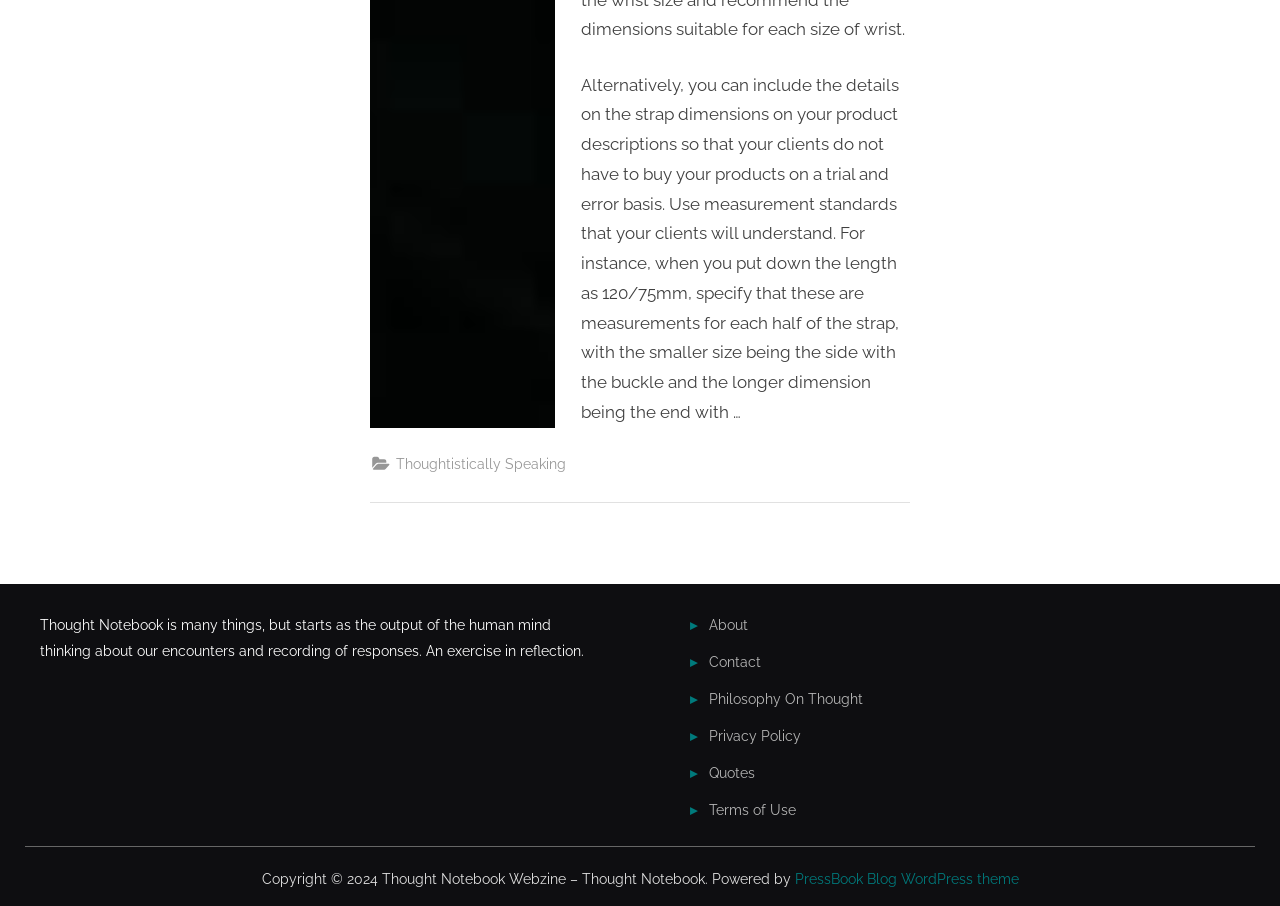Respond concisely with one word or phrase to the following query:
What is the year of the copyright?

2024